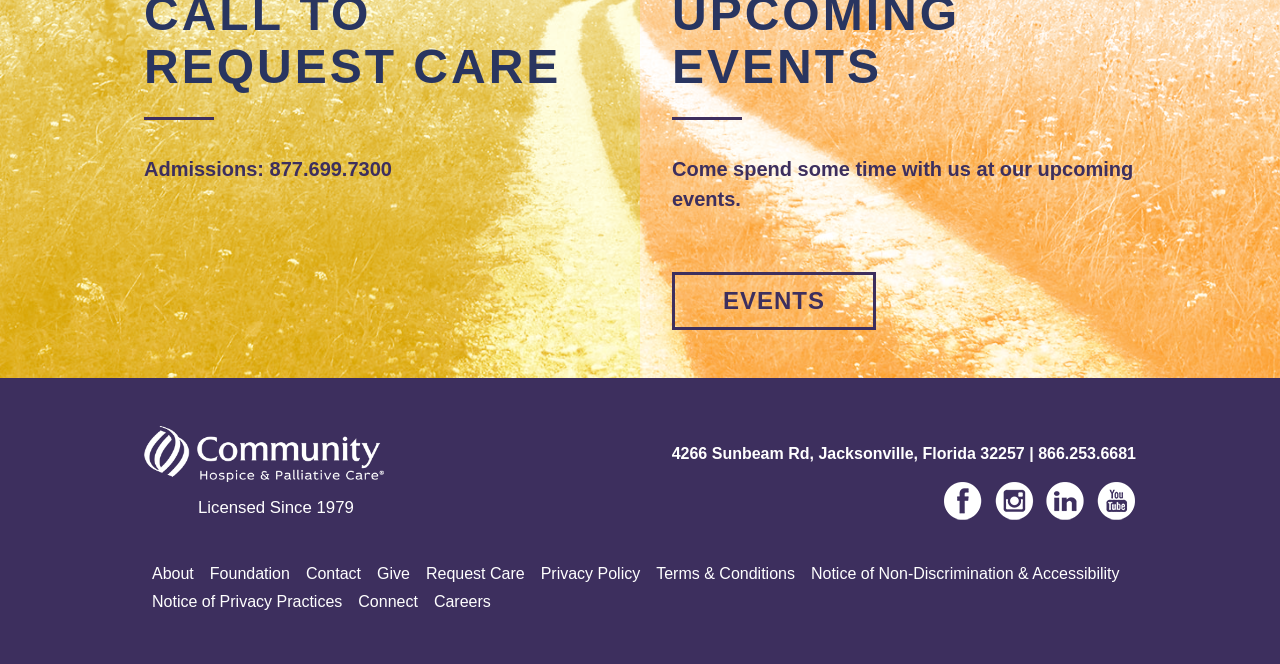What social media platforms does Community Hospice & Palliative Care have? Observe the screenshot and provide a one-word or short phrase answer.

Facebook, Instagram, LinkedIn, YouTube